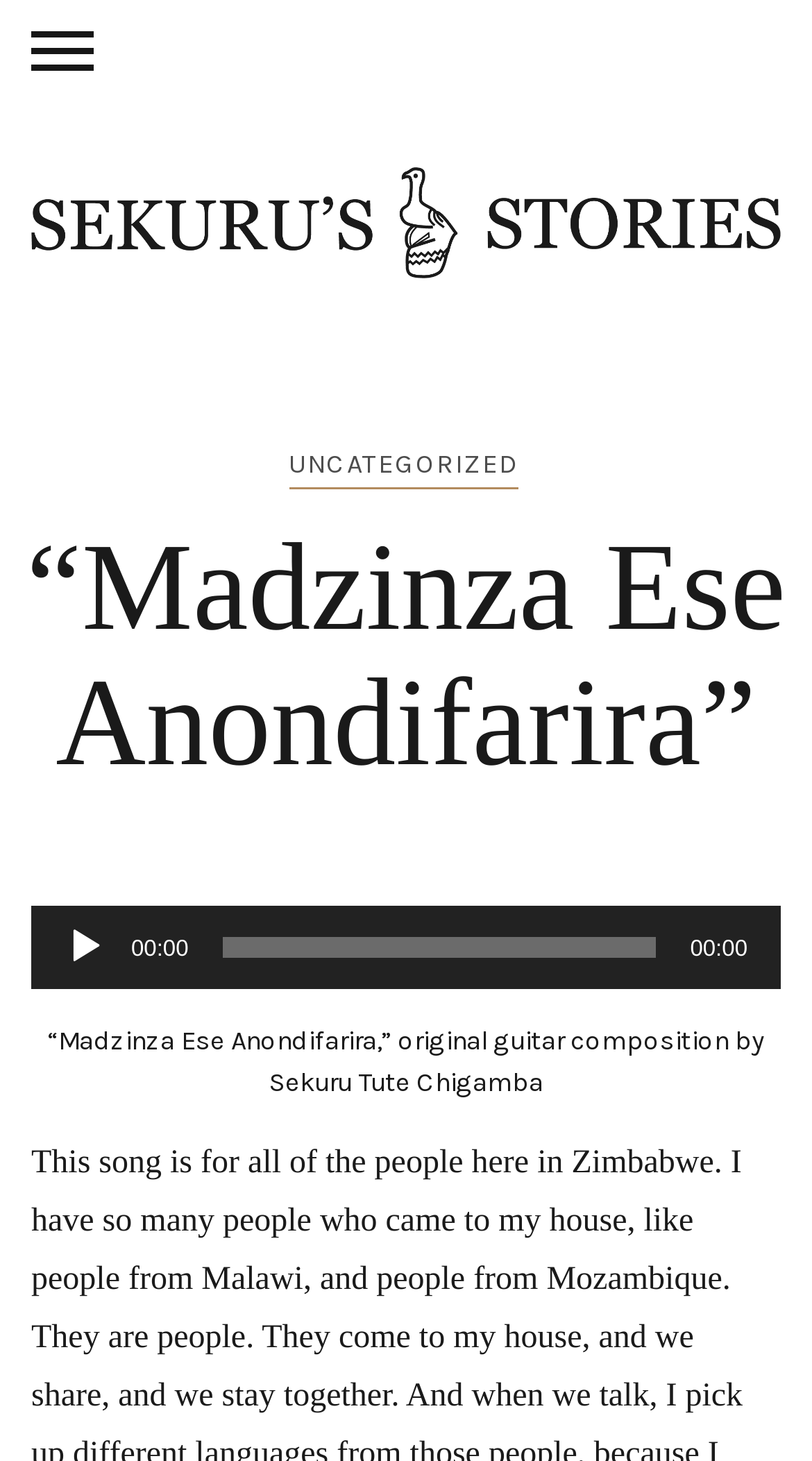Locate the bounding box of the UI element with the following description: "00:00 00:00".

[0.038, 0.62, 0.962, 0.677]